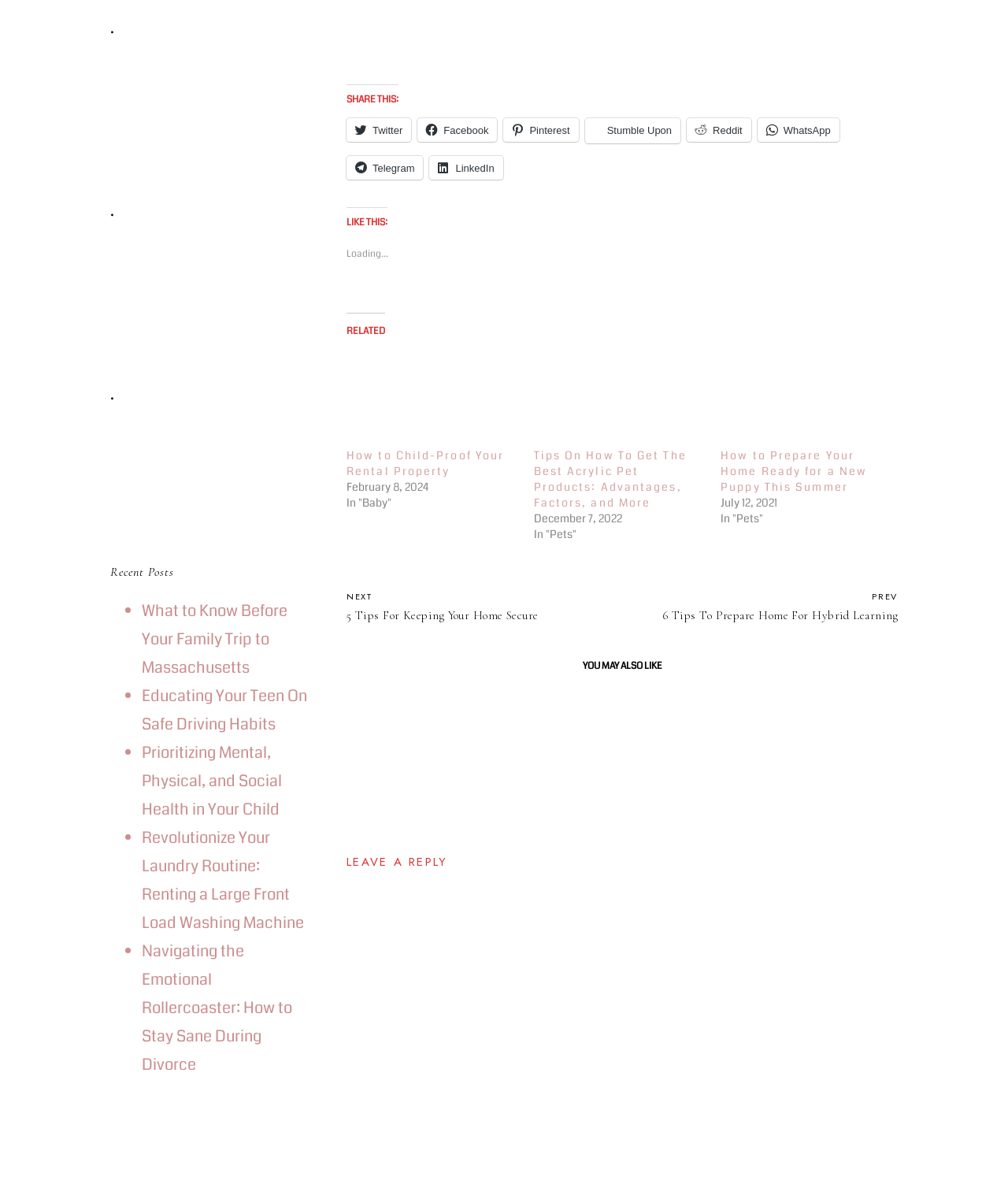Kindly provide the bounding box coordinates of the section you need to click on to fulfill the given instruction: "Read 'How to Child-Proof Your Rental Property'".

[0.344, 0.292, 0.514, 0.373]